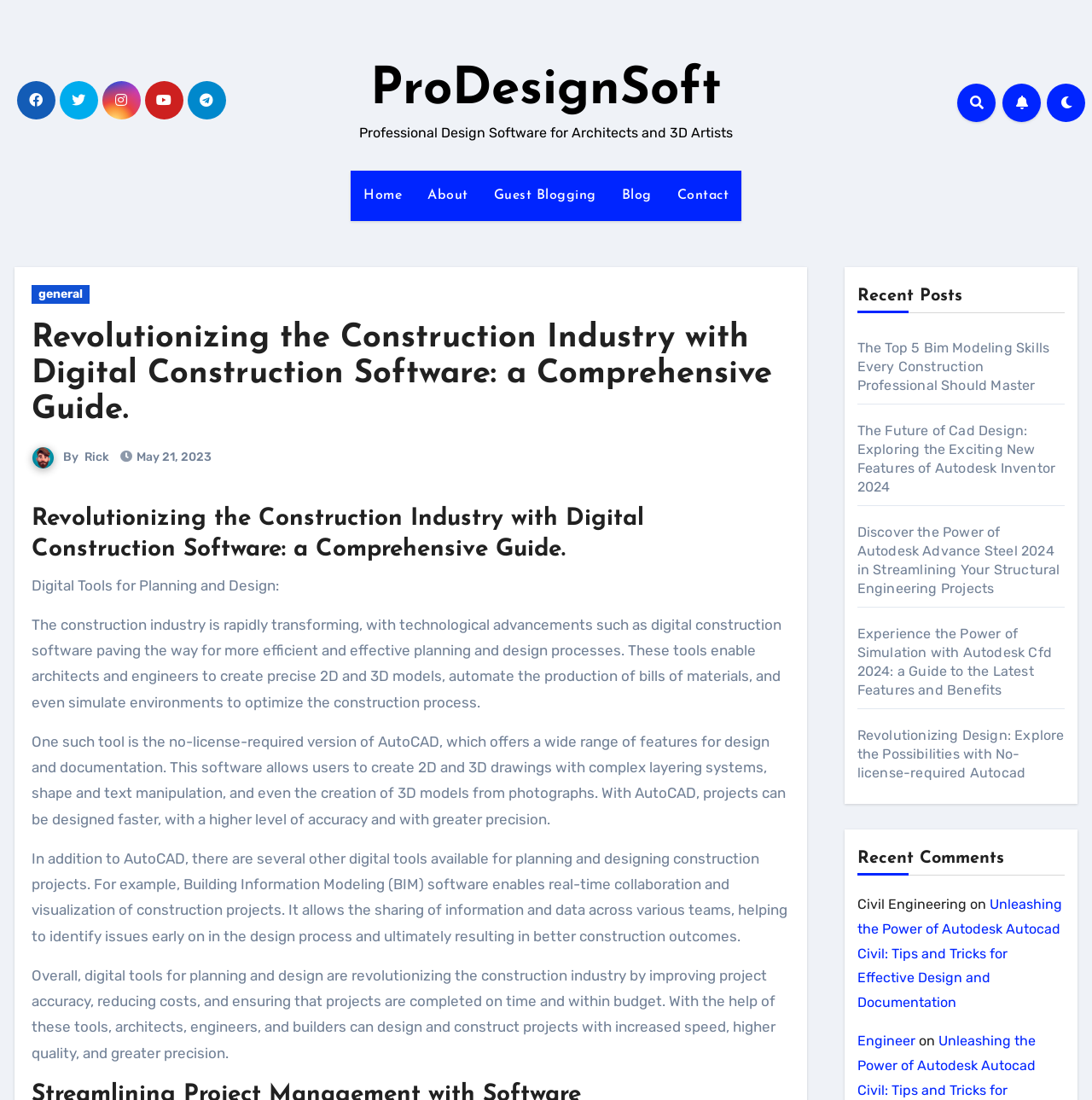Bounding box coordinates are to be given in the format (top-left x, top-left y, bottom-right x, bottom-right y). All values must be floating point numbers between 0 and 1. Provide the bounding box coordinate for the UI element described as: Cantabile Website

None